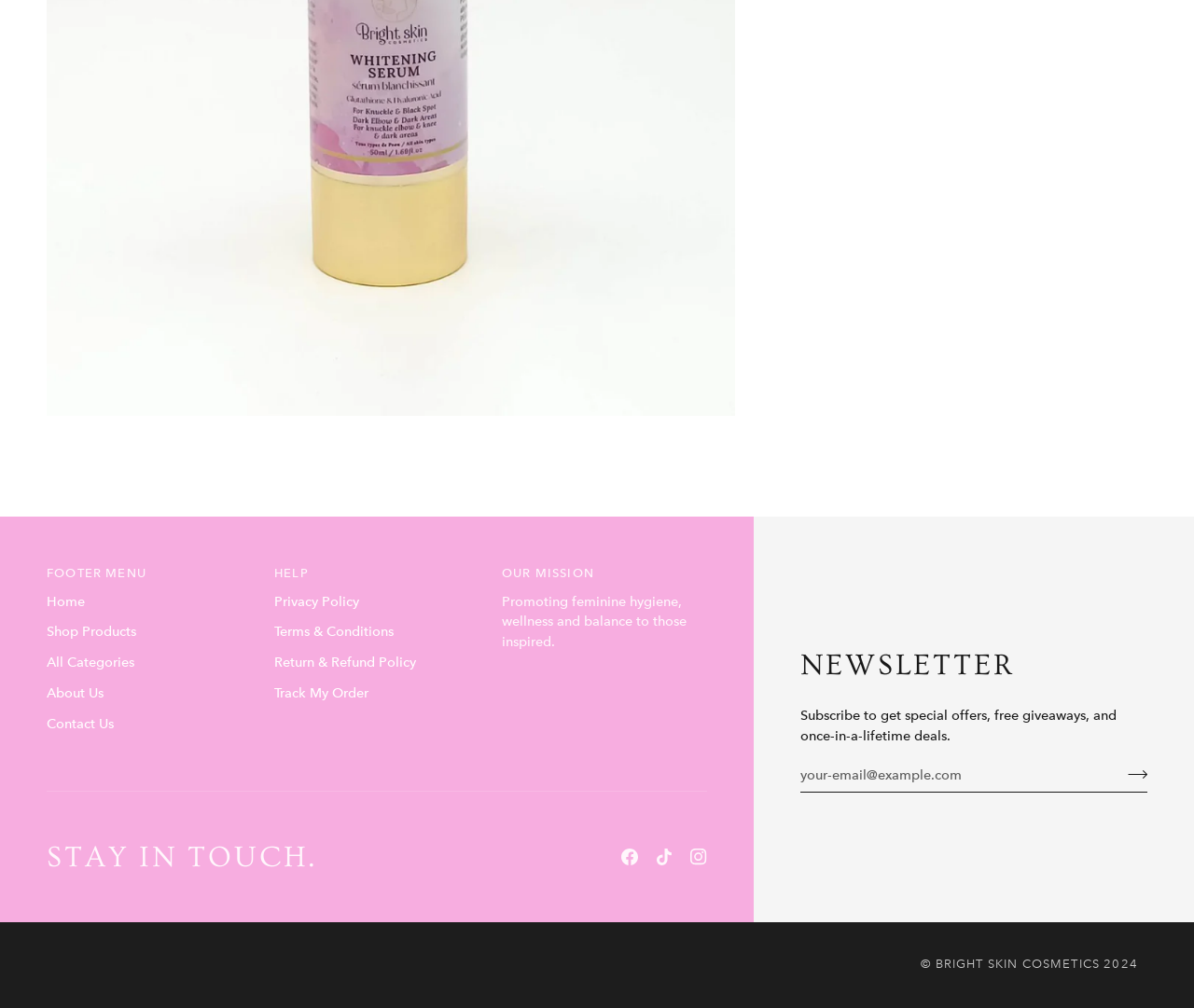Using the image as a reference, answer the following question in as much detail as possible:
How many footer menu items are available?

The footer menu items are located at the bottom of the webpage and include 'Home', 'Shop Products', 'All Categories', 'About Us', 'Contact Us', and 'HELP'. There are six footer menu items in total.